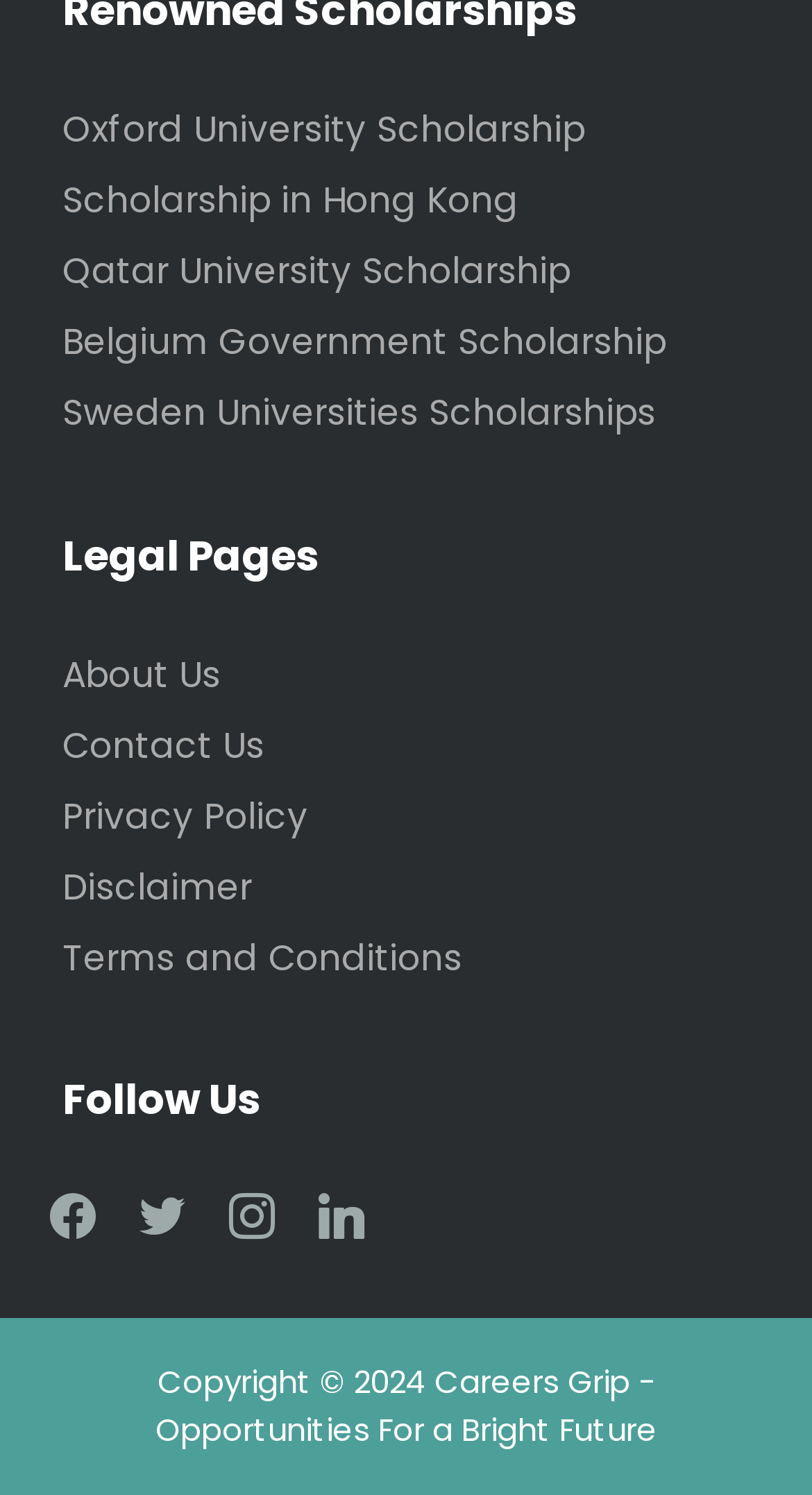What is the last link in the 'Legal Pages' section?
Using the image as a reference, answer the question with a short word or phrase.

Terms and Conditions